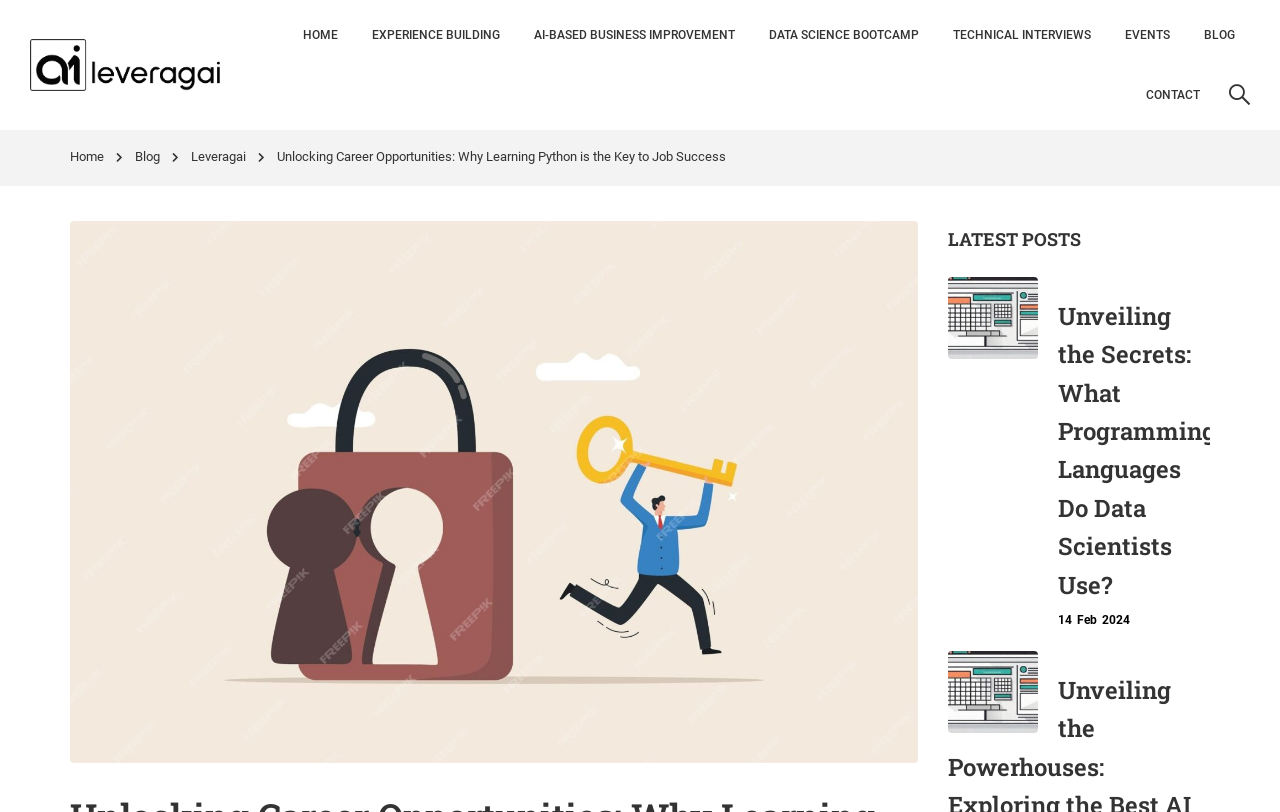Please provide a brief answer to the question using only one word or phrase: 
What is the title of the latest post?

Unveiling the Secrets: What Programming Languages Do Data Scientists Use?